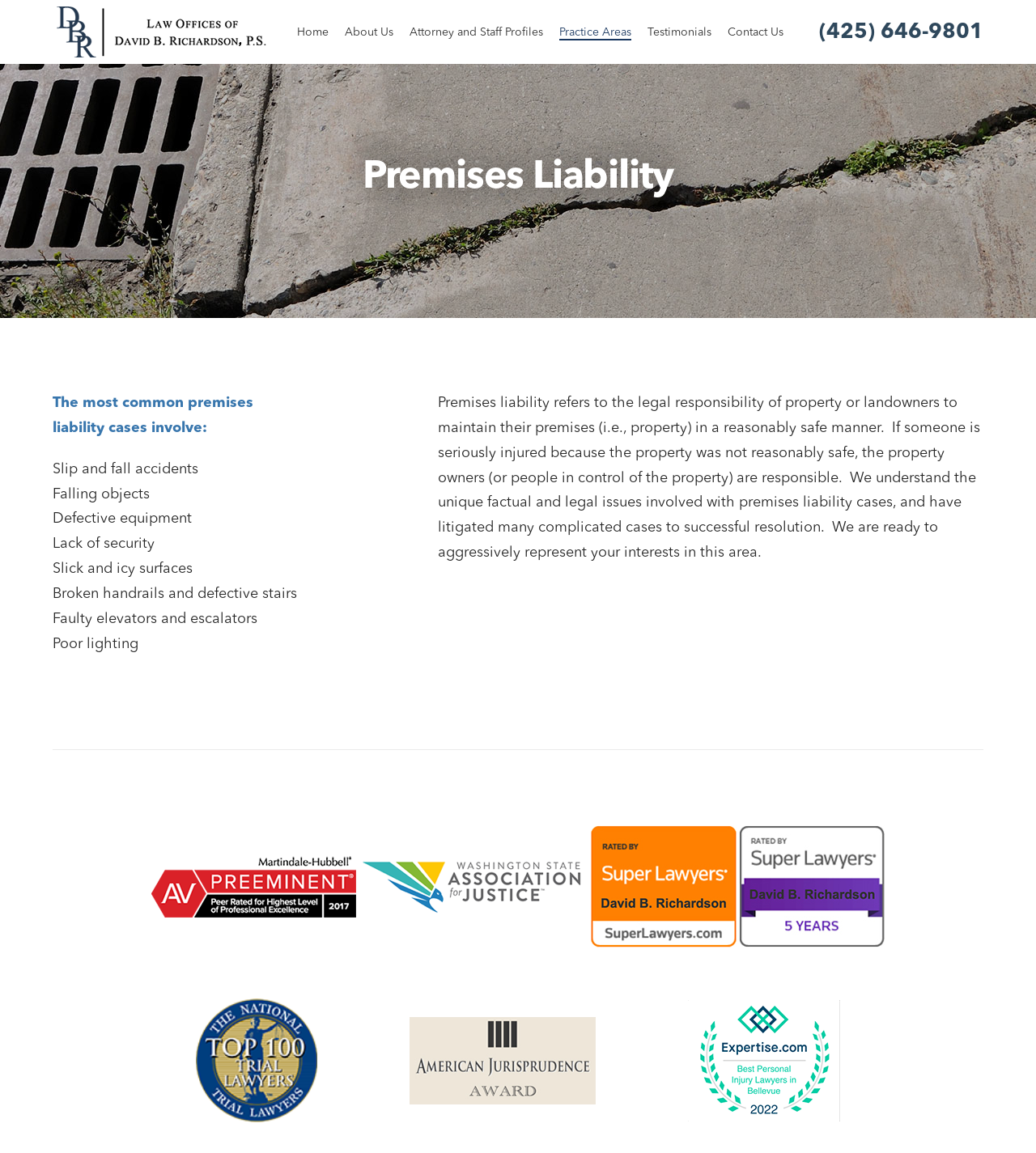Please determine the bounding box coordinates of the clickable area required to carry out the following instruction: "Click the '(425) 646-9801' link". The coordinates must be four float numbers between 0 and 1, represented as [left, top, right, bottom].

[0.791, 0.019, 0.949, 0.037]